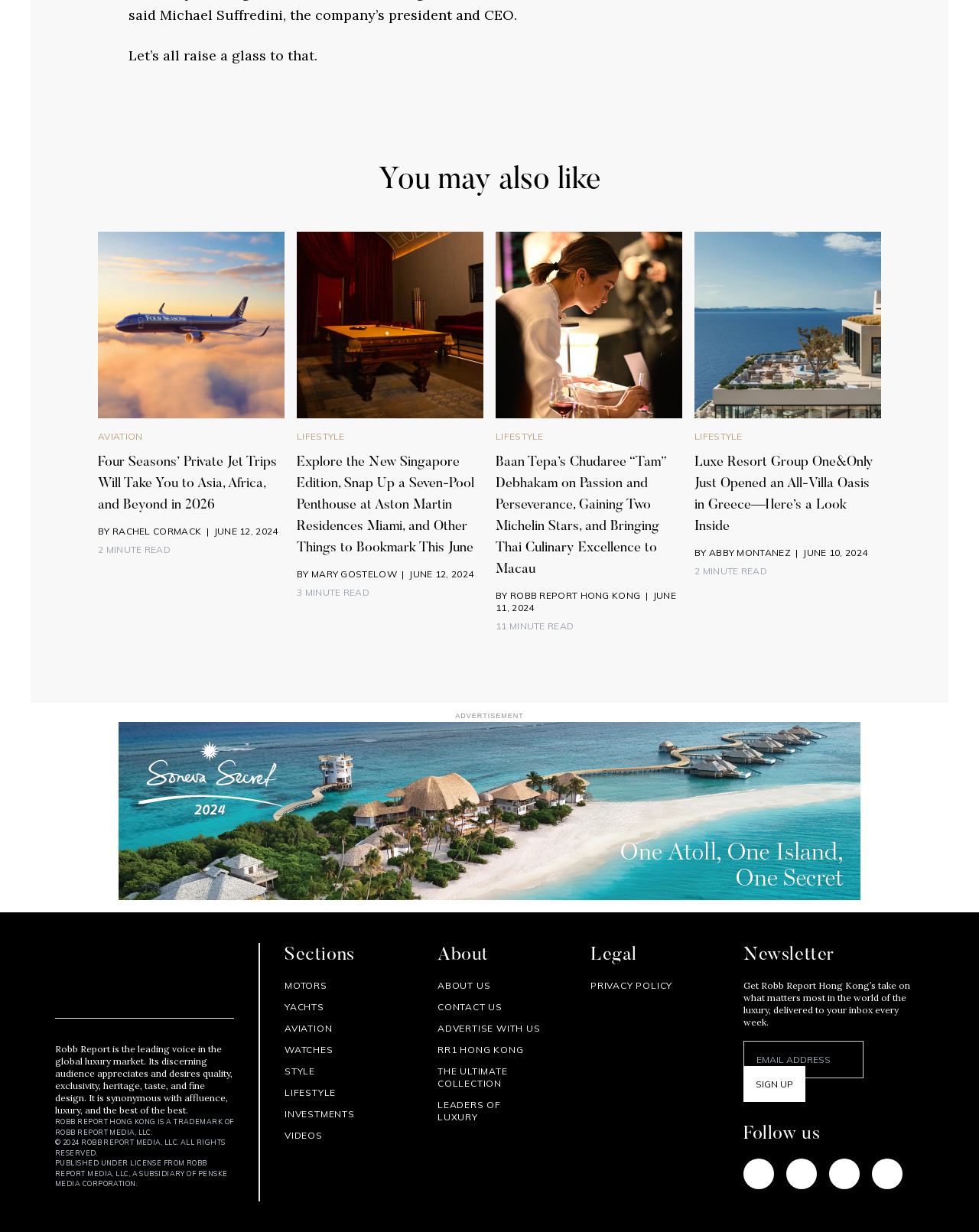Identify the bounding box coordinates of the clickable region necessary to fulfill the following instruction: "Click on the 'LIFESTYLE Explore the New Singapore Edition...' article". The bounding box coordinates should be four float numbers between 0 and 1, i.e., [left, top, right, bottom].

[0.303, 0.35, 0.494, 0.486]